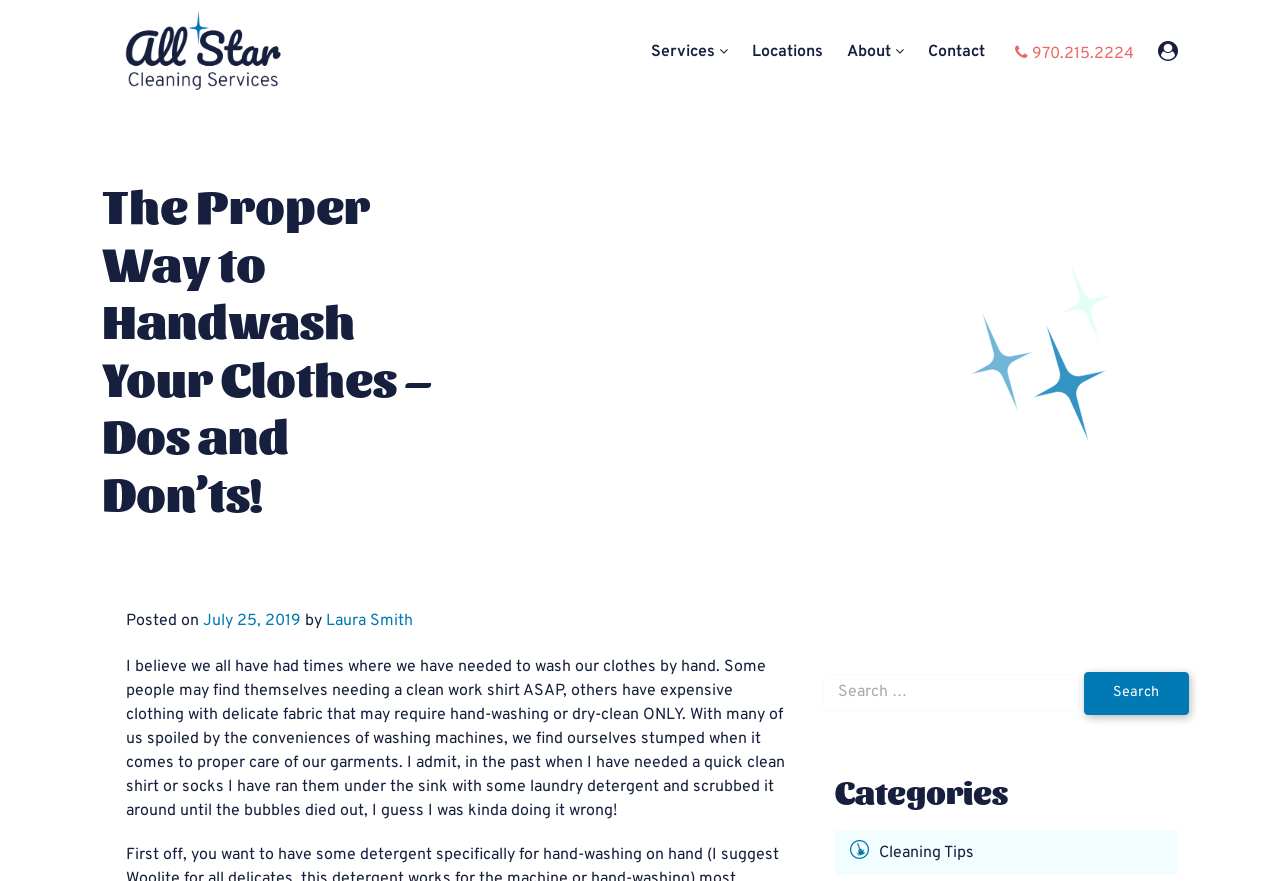Find the bounding box coordinates of the element you need to click on to perform this action: 'Search for something'. The coordinates should be represented by four float values between 0 and 1, in the format [left, top, right, bottom].

None